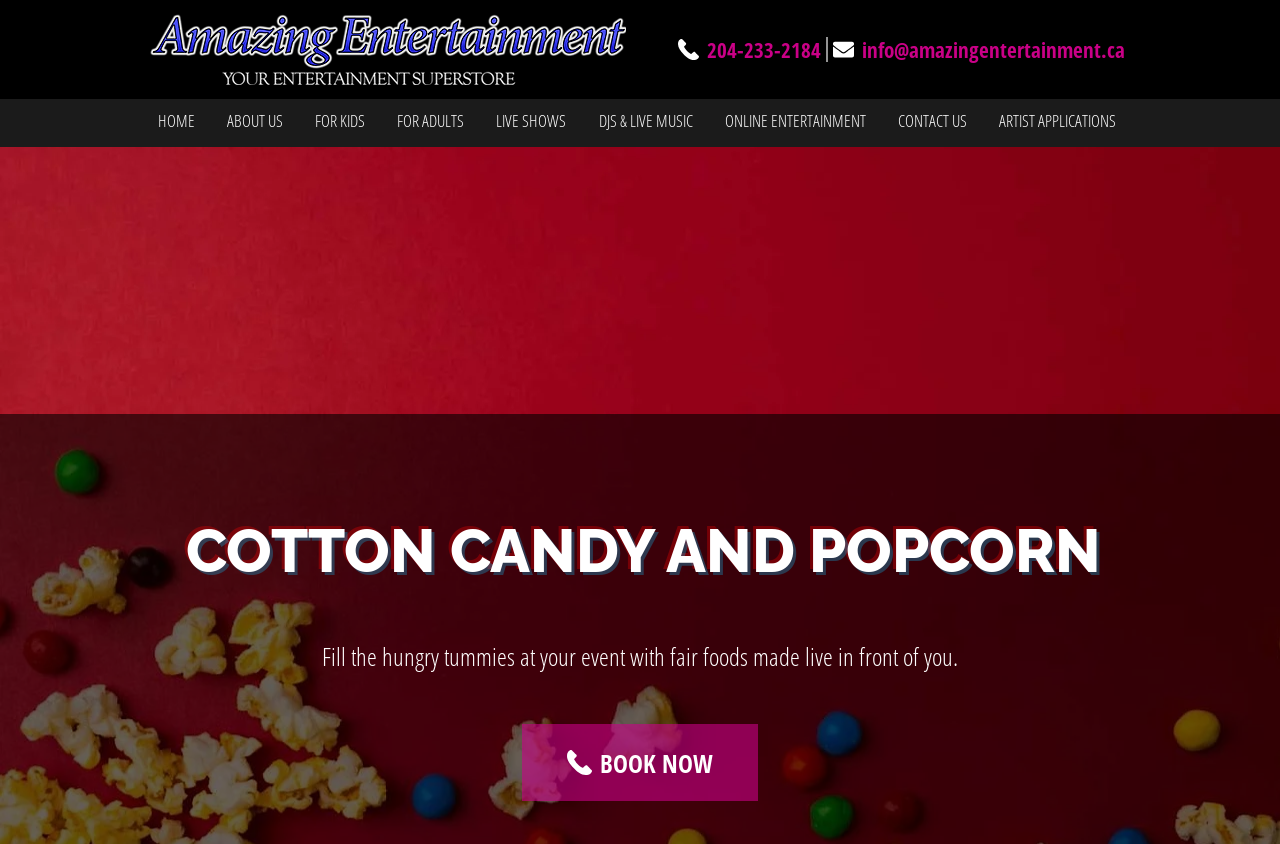What is the phone number?
Please answer using one word or phrase, based on the screenshot.

204-233-2184